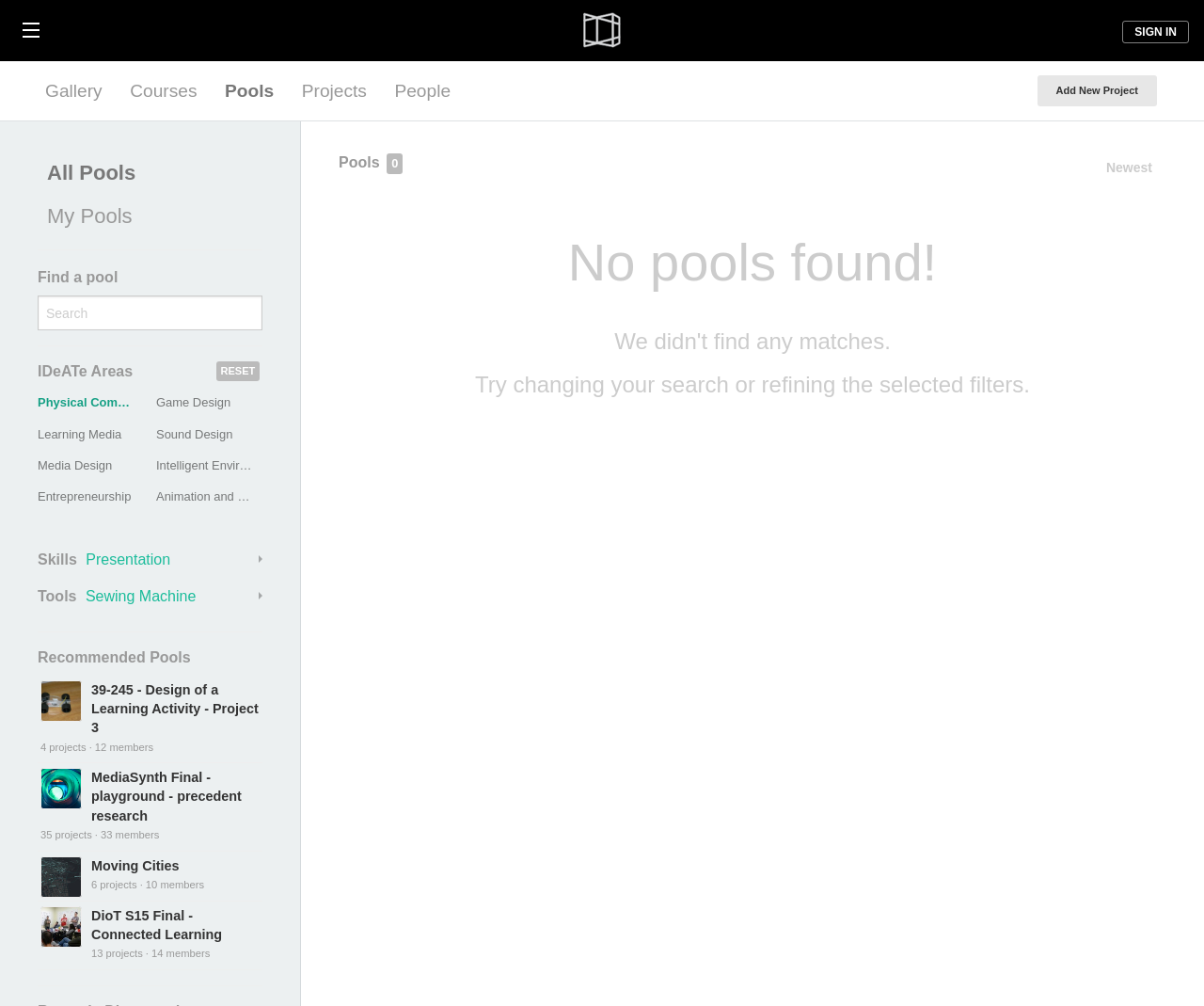What is the text of the first link on the webpage?
Look at the screenshot and respond with a single word or phrase.

SIGN IN